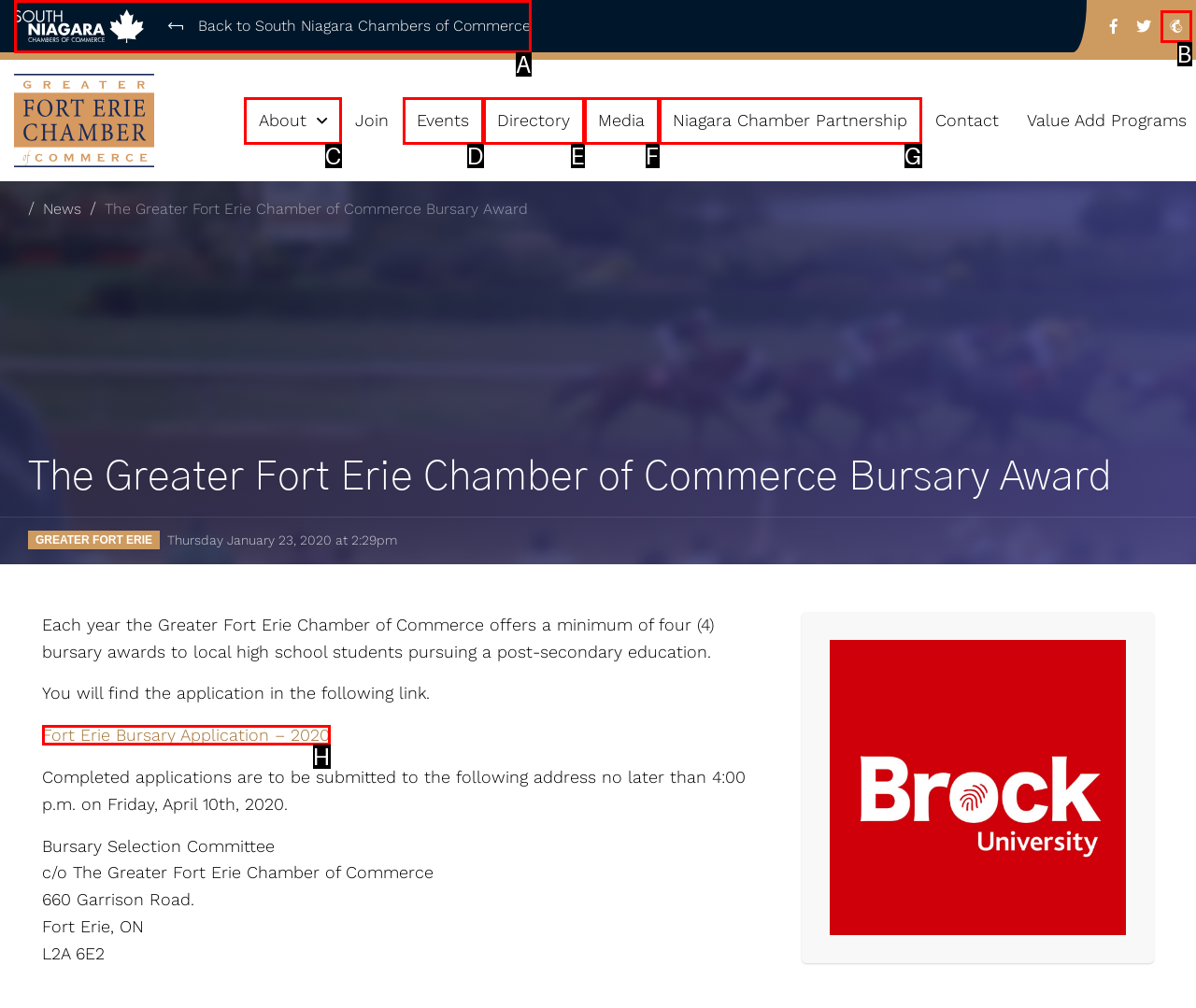Identify the HTML element that matches the description: Directory. Provide the letter of the correct option from the choices.

E